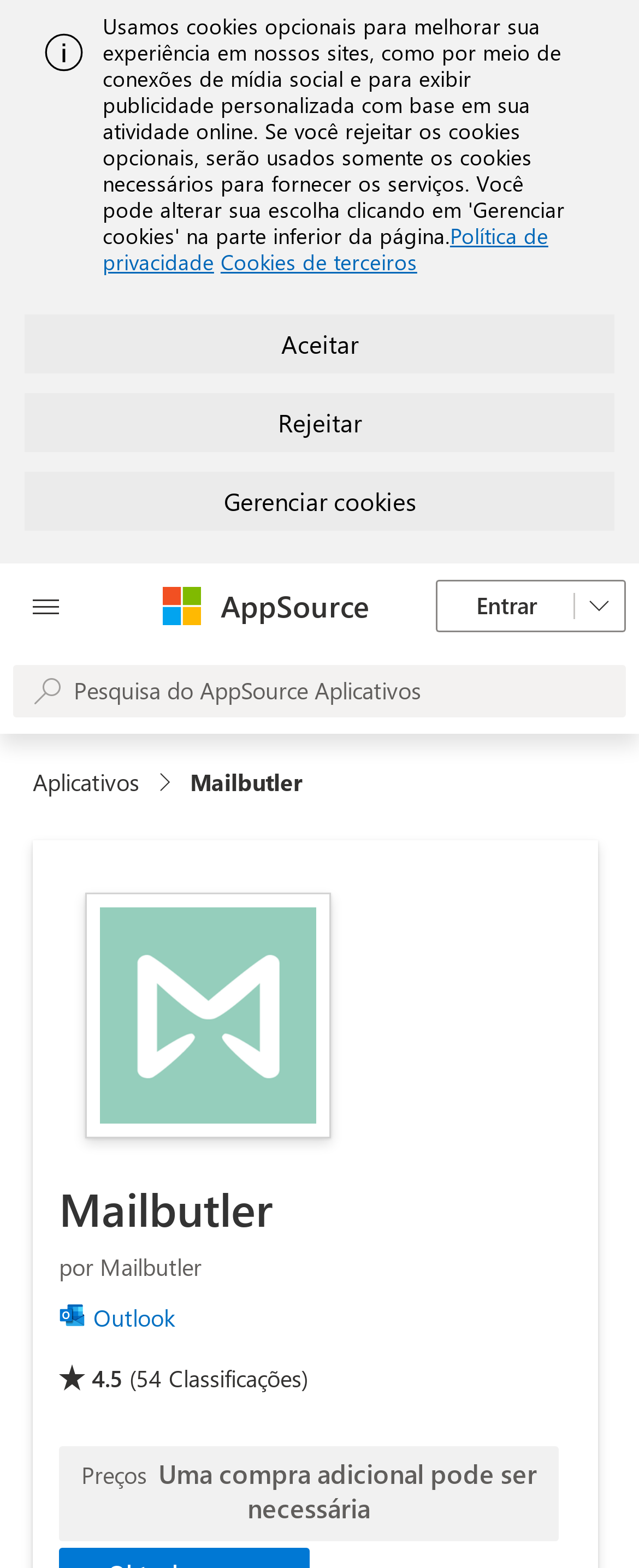Locate the bounding box coordinates of the element's region that should be clicked to carry out the following instruction: "Search for an app". The coordinates need to be four float numbers between 0 and 1, i.e., [left, top, right, bottom].

[0.021, 0.424, 0.979, 0.458]